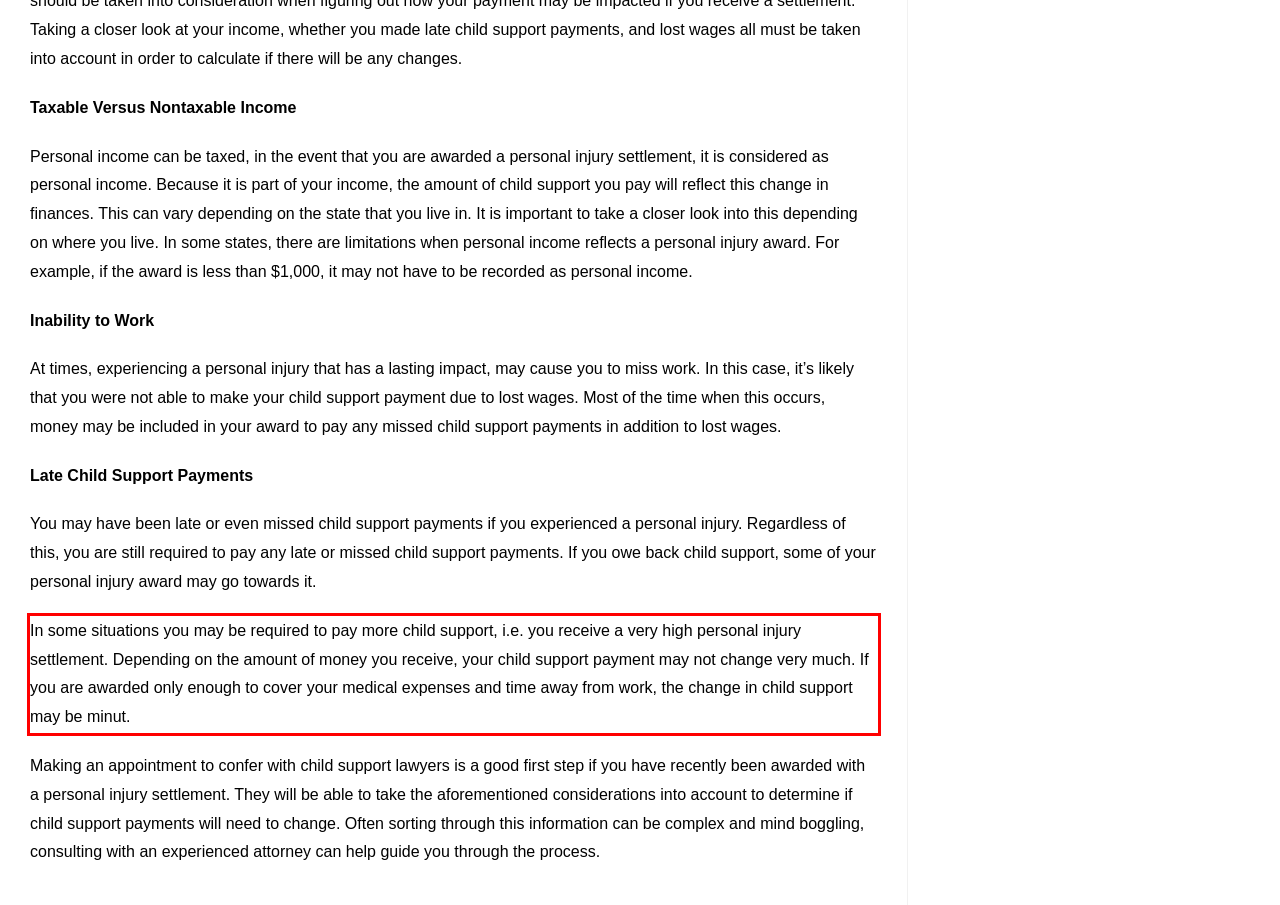Please perform OCR on the text content within the red bounding box that is highlighted in the provided webpage screenshot.

In some situations you may be required to pay more child support, i.e. you receive a very high personal injury settlement. Depending on the amount of money you receive, your child support payment may not change very much. If you are awarded only enough to cover your medical expenses and time away from work, the change in child support may be minut.